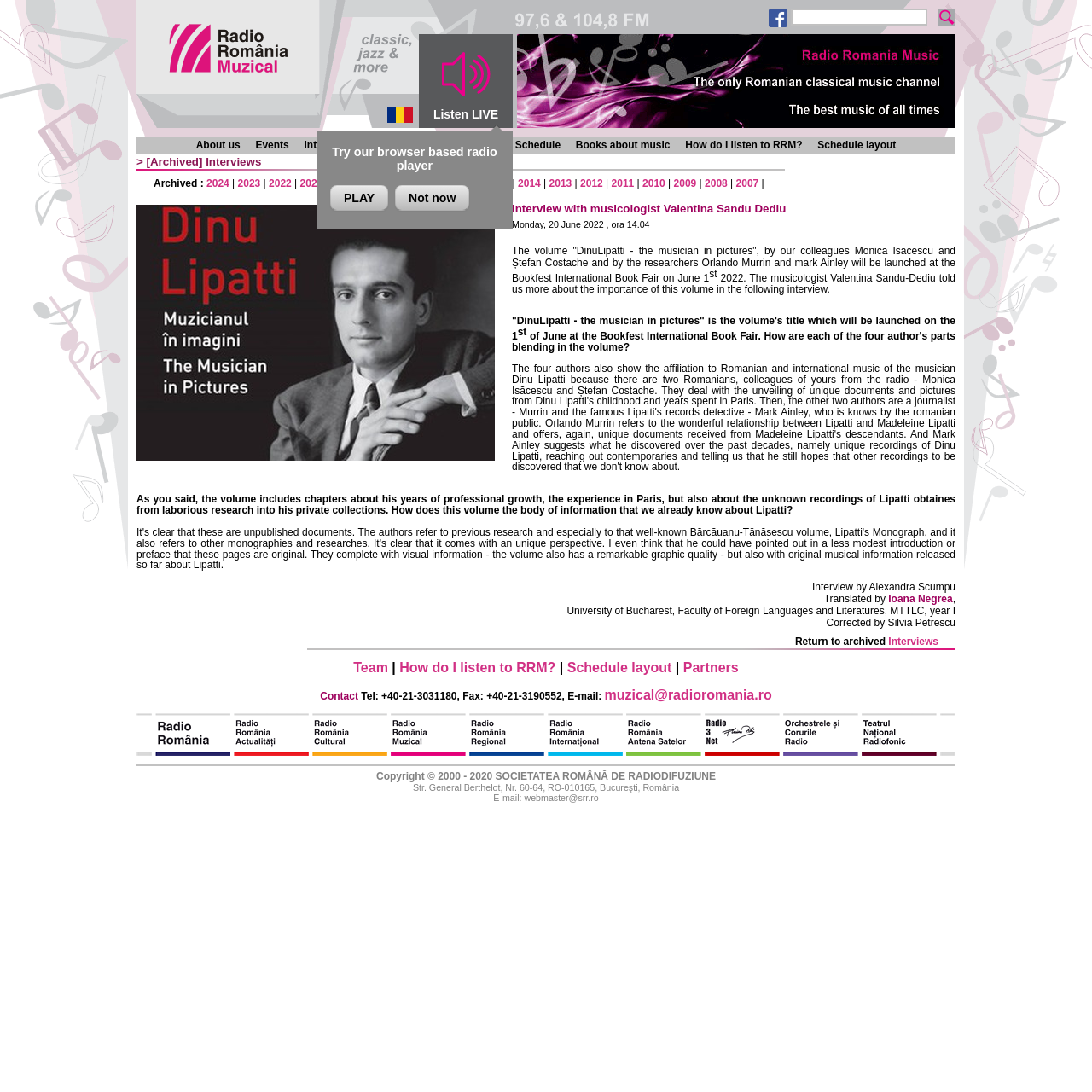Using the information in the image, give a detailed answer to the following question: Who translated the interview?

The translator of the interview is mentioned at the bottom of the page, which is Ioana Negrea, a student from the University of Bucharest, Faculty of Foreign Languages and Literatures, MTTLC, year I.